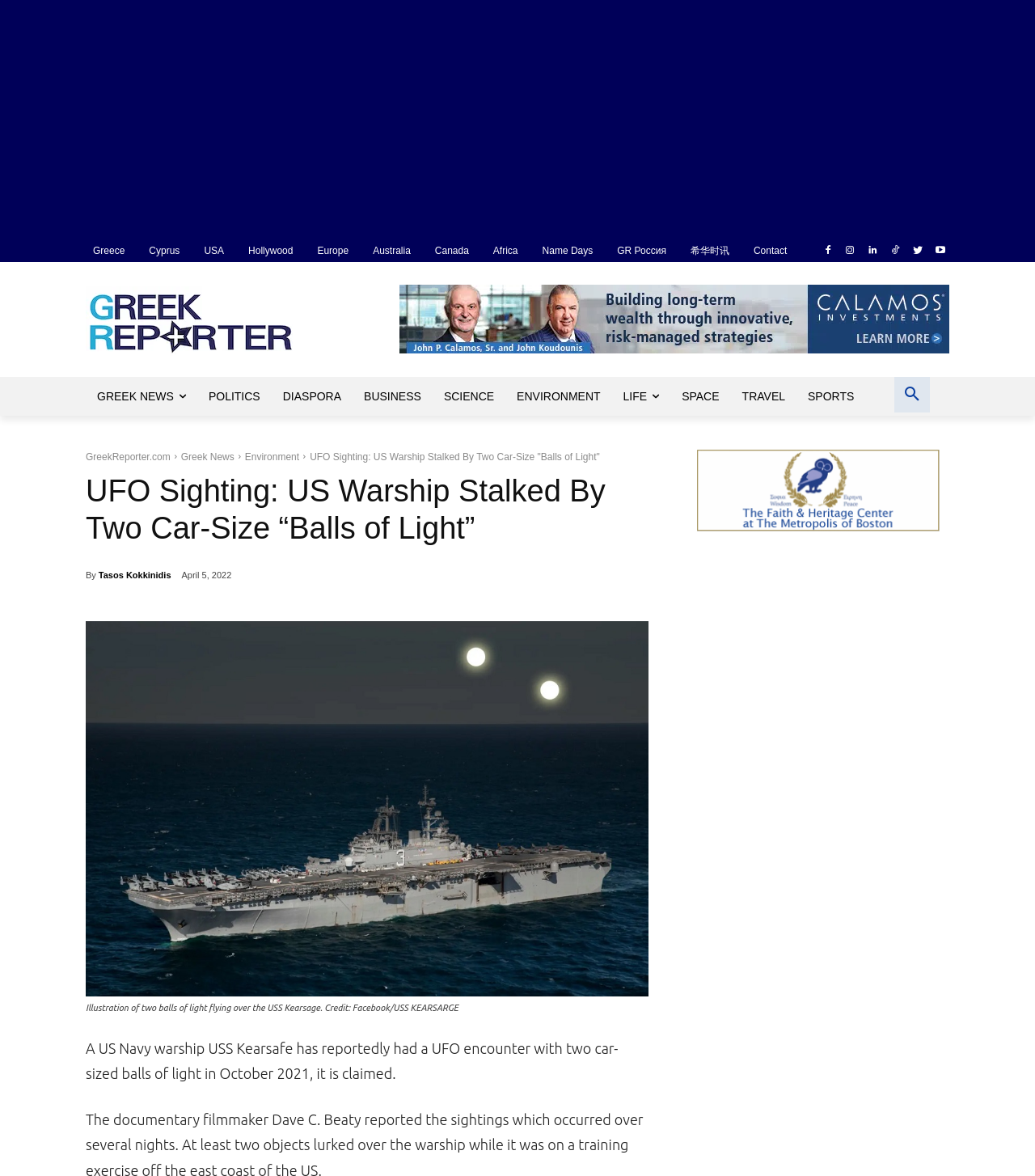Identify the bounding box coordinates for the element you need to click to achieve the following task: "Read the article by Tasos Kokkinidis". Provide the bounding box coordinates as four float numbers between 0 and 1, in the form [left, top, right, bottom].

[0.095, 0.478, 0.165, 0.499]